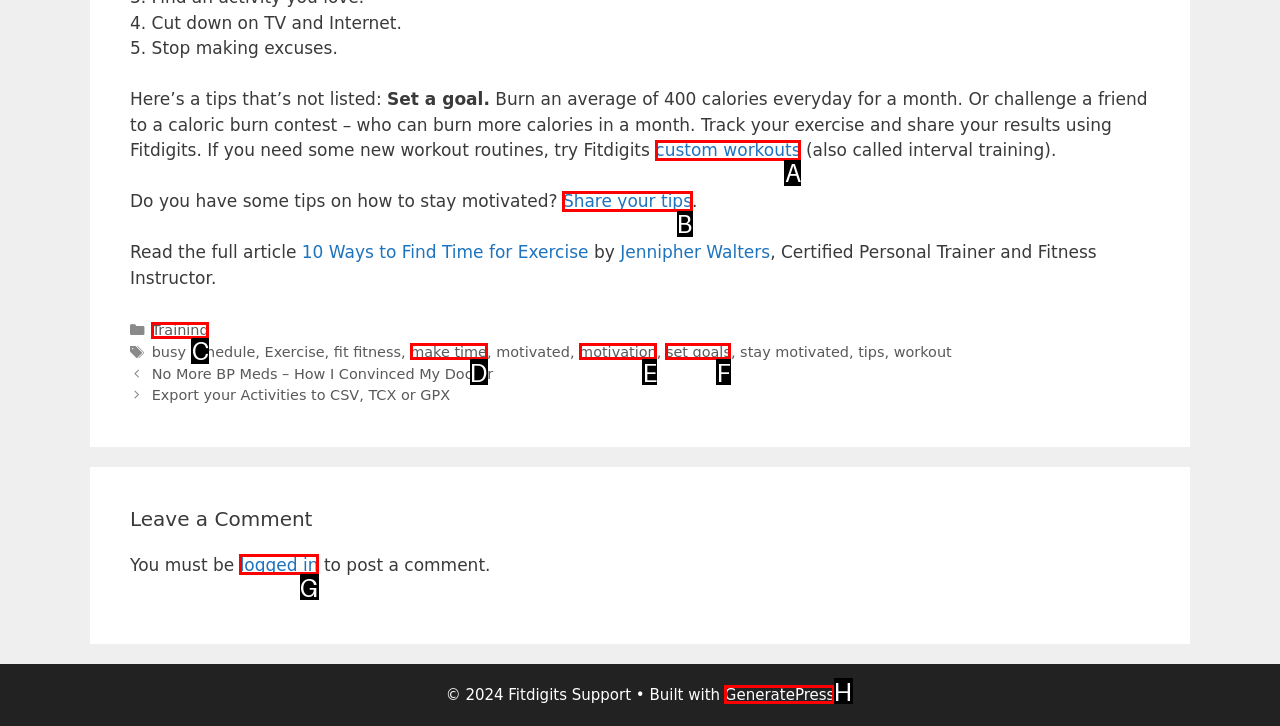Determine which UI element matches this description: logged in
Reply with the appropriate option's letter.

G